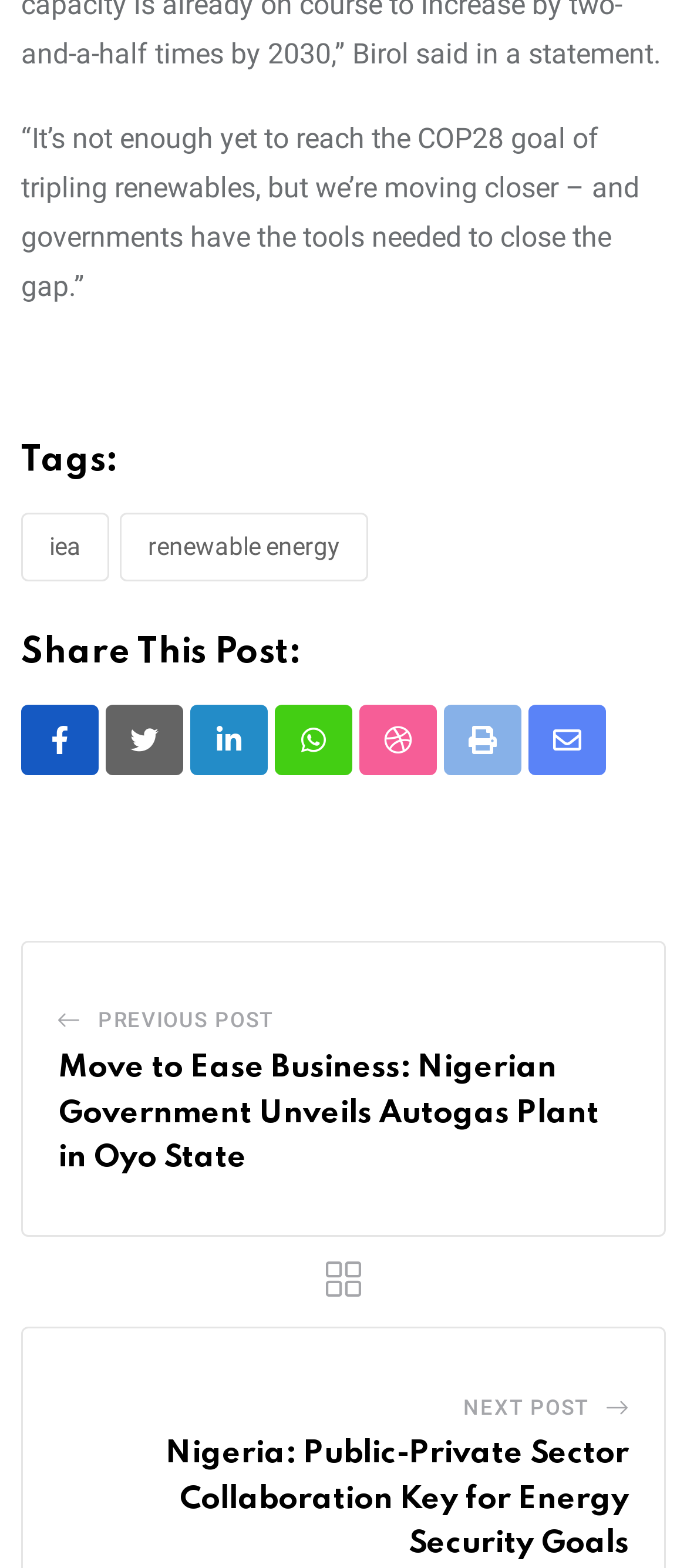Please identify the bounding box coordinates of the clickable area that will fulfill the following instruction: "Read the post about Nigeria's energy security goals". The coordinates should be in the format of four float numbers between 0 and 1, i.e., [left, top, right, bottom].

[0.241, 0.917, 0.915, 0.995]